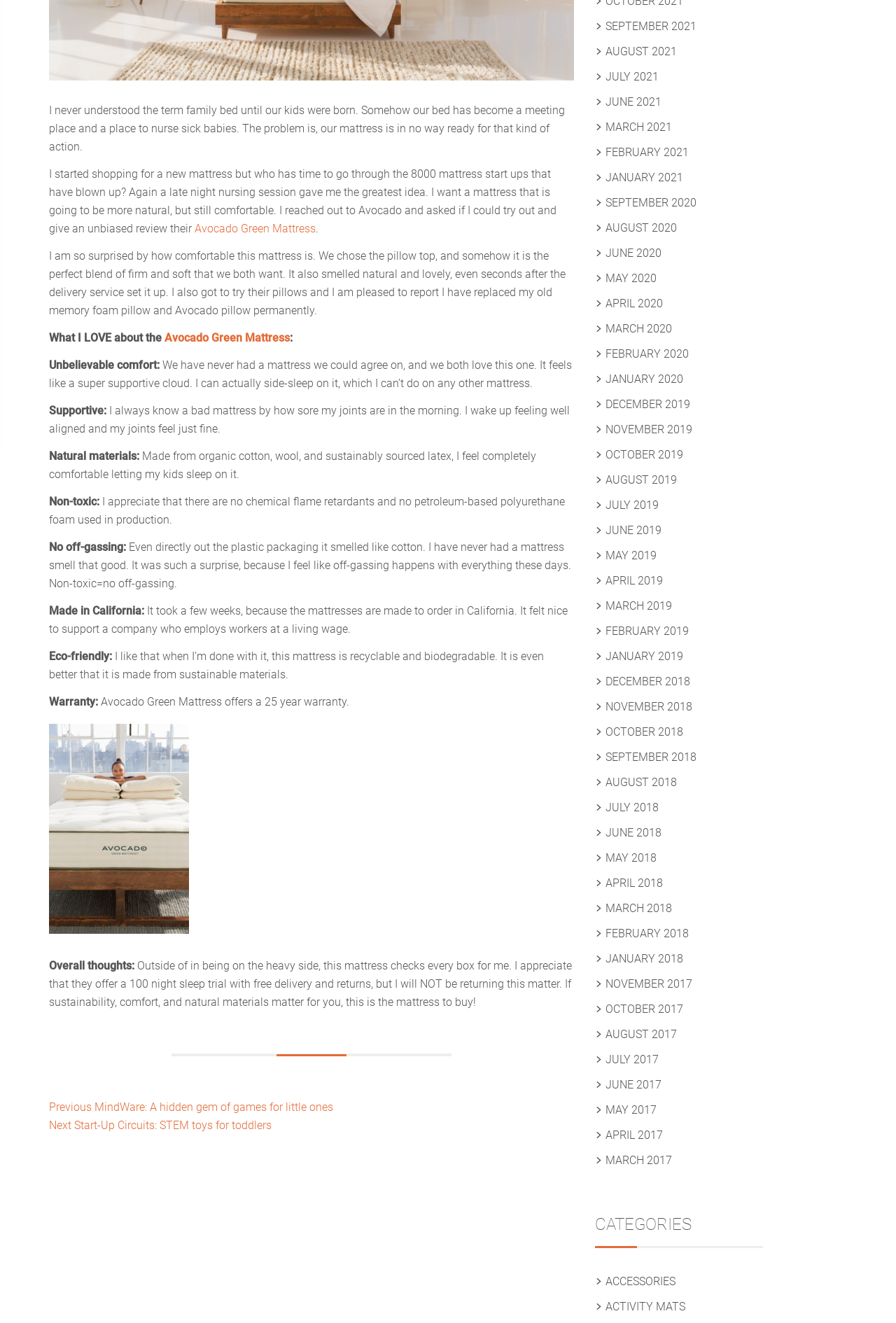Identify the coordinates of the bounding box for the element described below: "Accessories". Return the coordinates as four float numbers between 0 and 1: [left, top, right, bottom].

[0.676, 0.963, 0.756, 0.973]